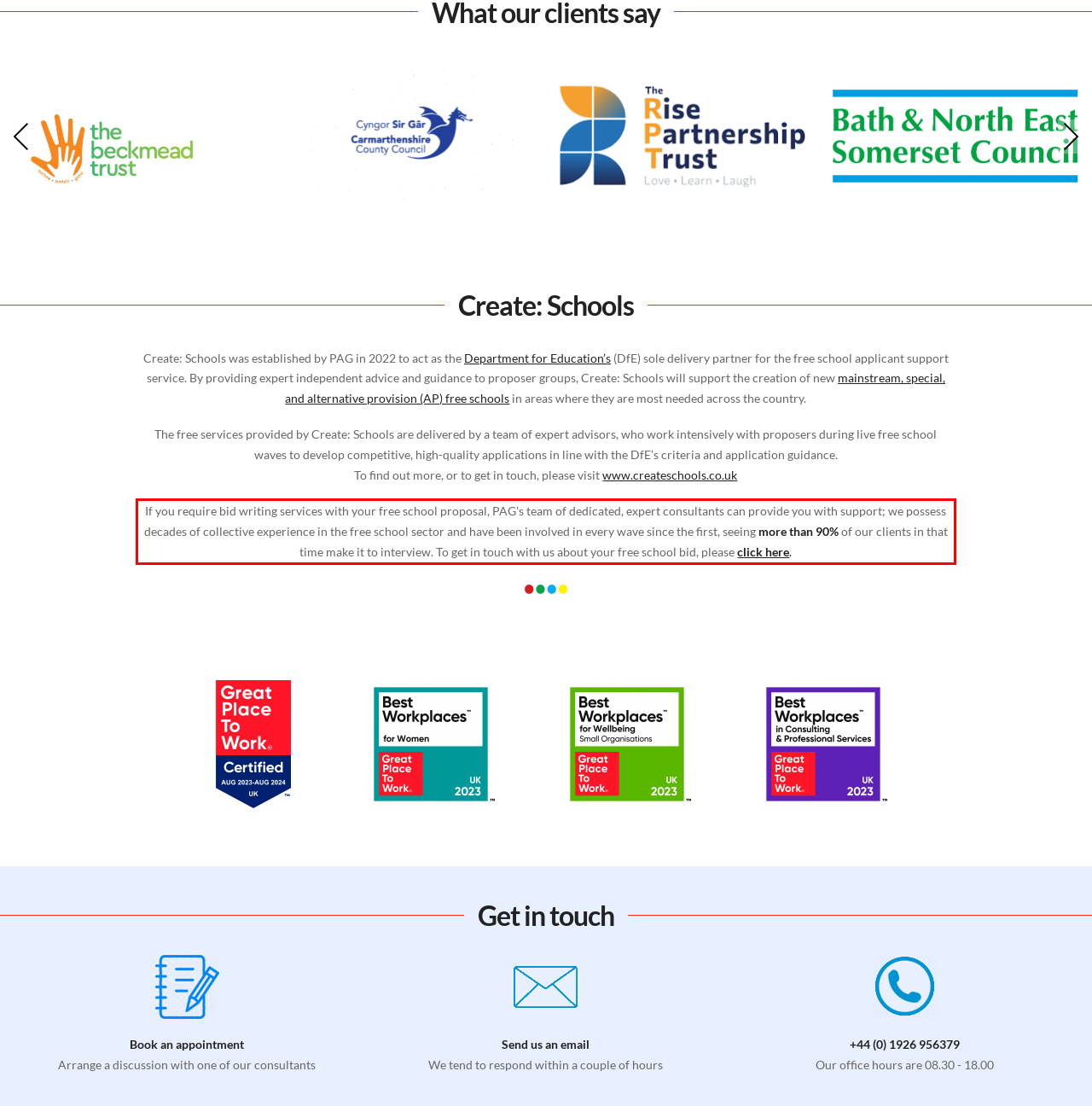Please analyze the provided webpage screenshot and perform OCR to extract the text content from the red rectangle bounding box.

If you require bid writing services with your free school proposal, PAG's team of dedicated, expert consultants can provide you with support; we possess decades of collective experience in the free school sector and have been involved in every wave since the first, seeing more than 90% of our clients in that time make it to interview. To get in touch with us about your free school bid, please click here.